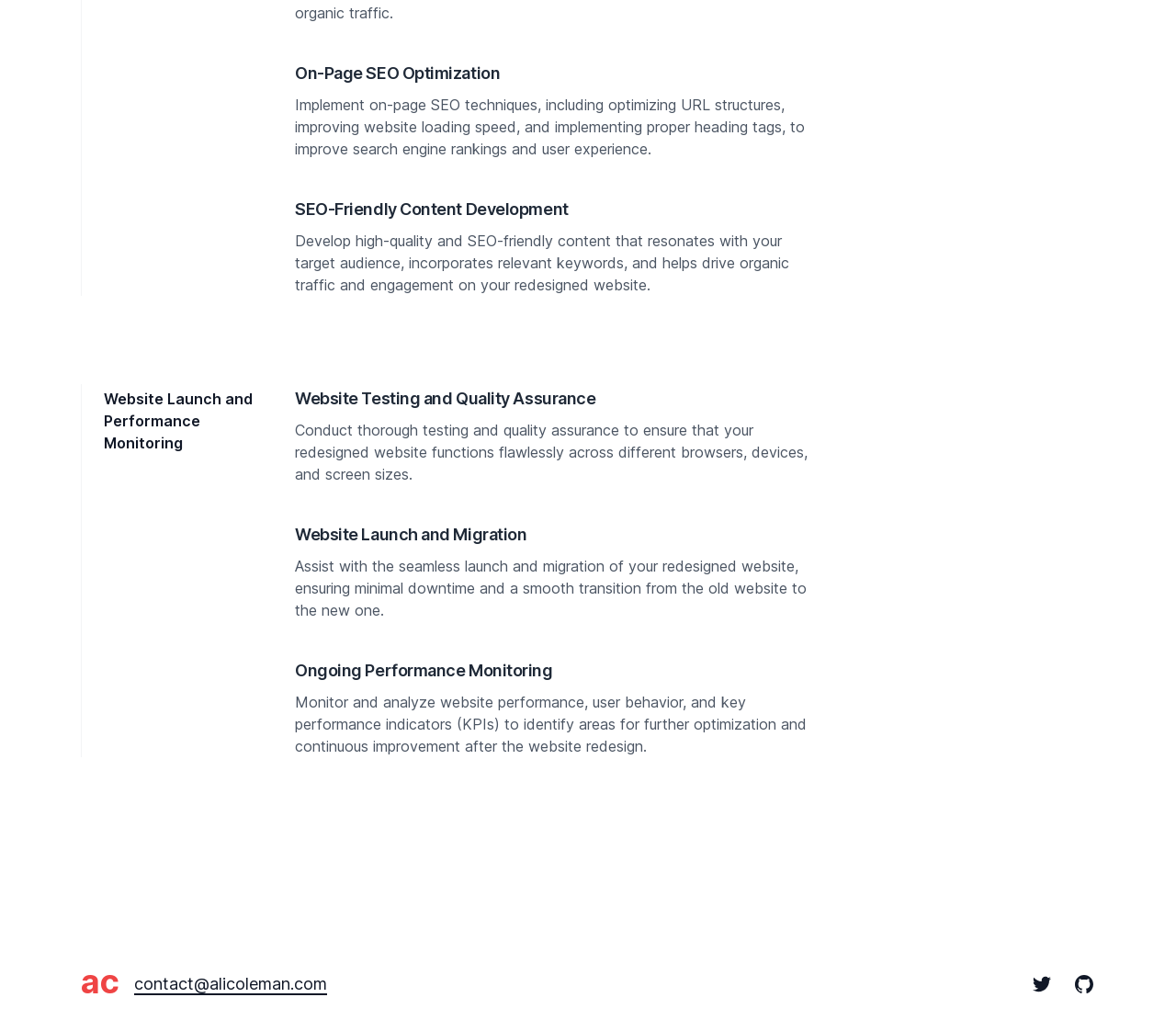What is the contact email address?
Look at the image and respond with a one-word or short phrase answer.

contact@alicoleman.com